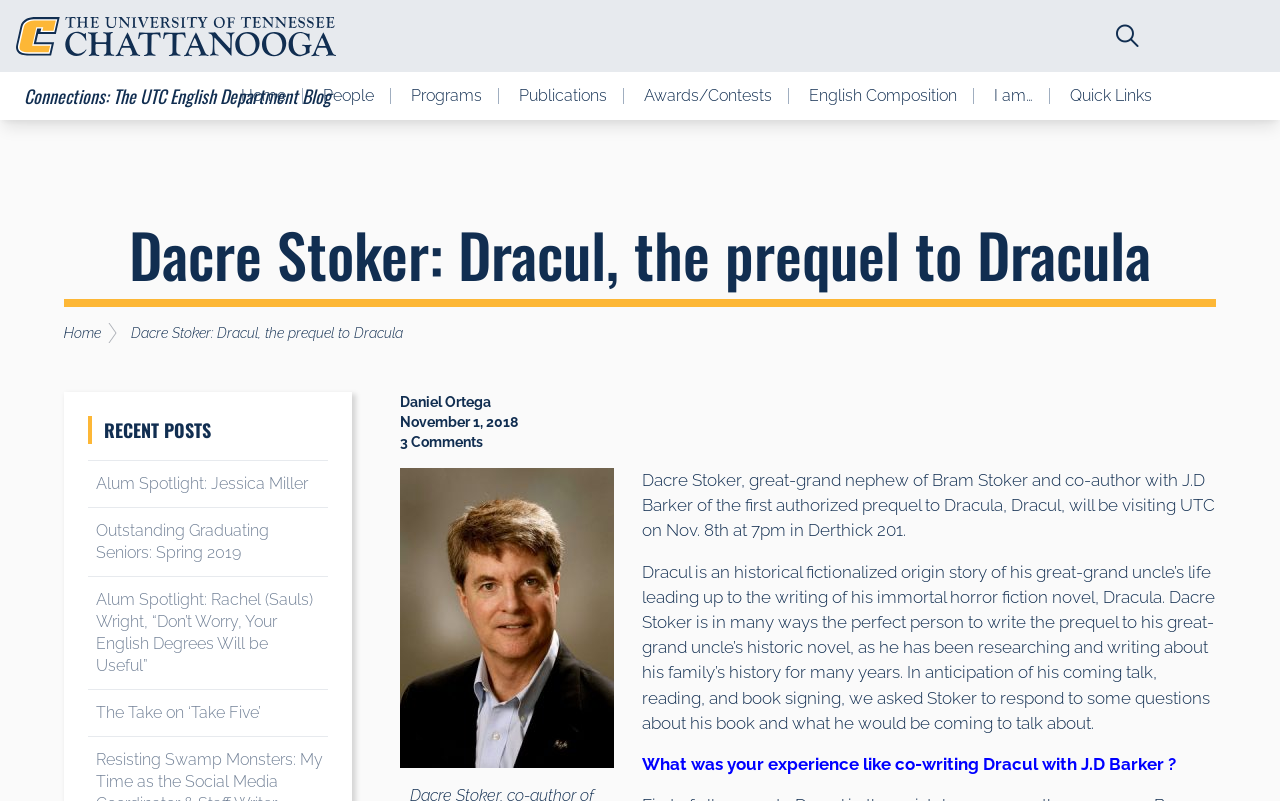Respond with a single word or phrase to the following question: What is the name of the author visiting UTC?

Dacre Stoker